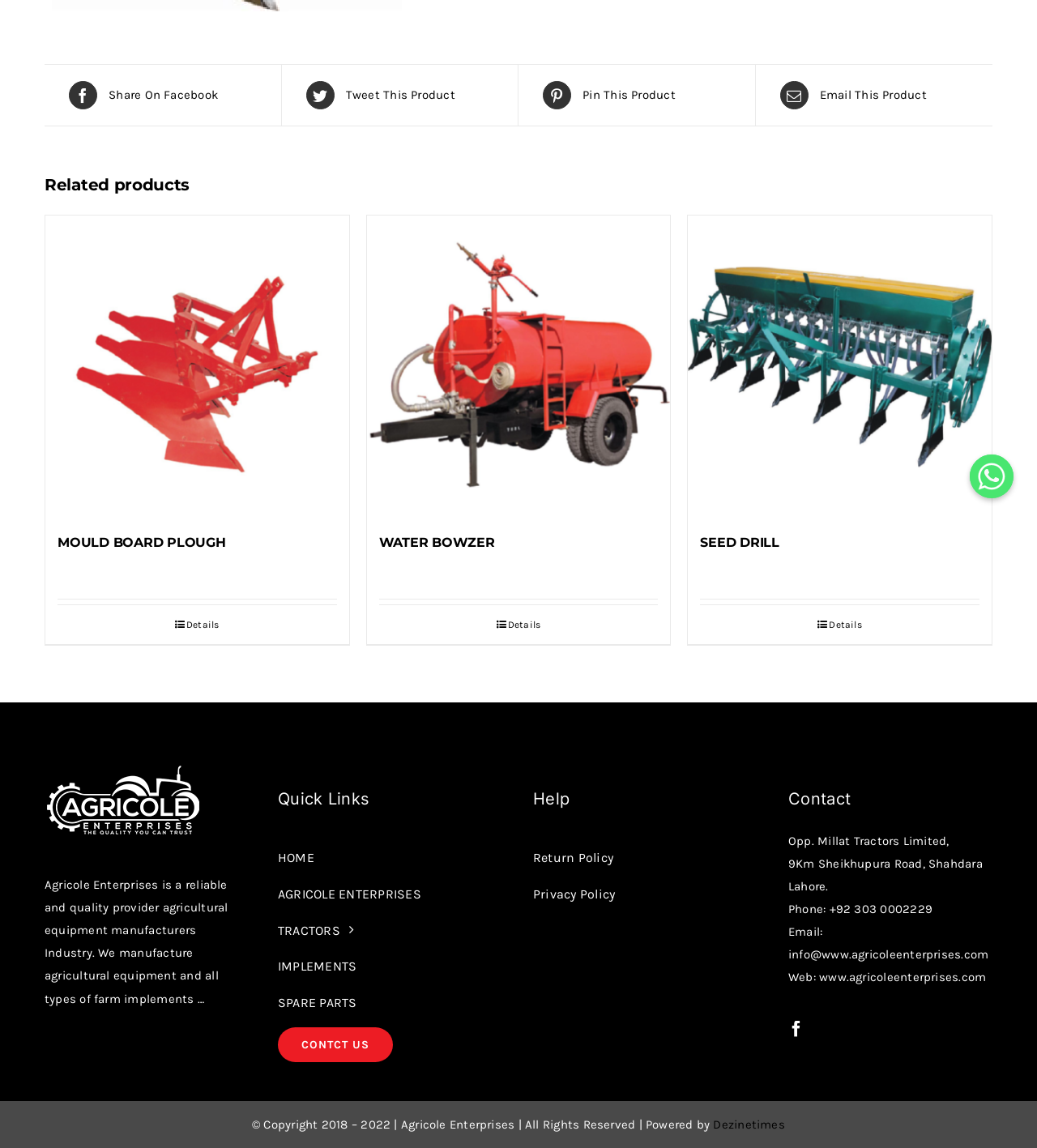From the webpage screenshot, identify the region described by SPARE PARTS. Provide the bounding box coordinates as (top-left x, top-left y, bottom-right x, bottom-right y), with each value being a floating point number between 0 and 1.

[0.268, 0.863, 0.486, 0.884]